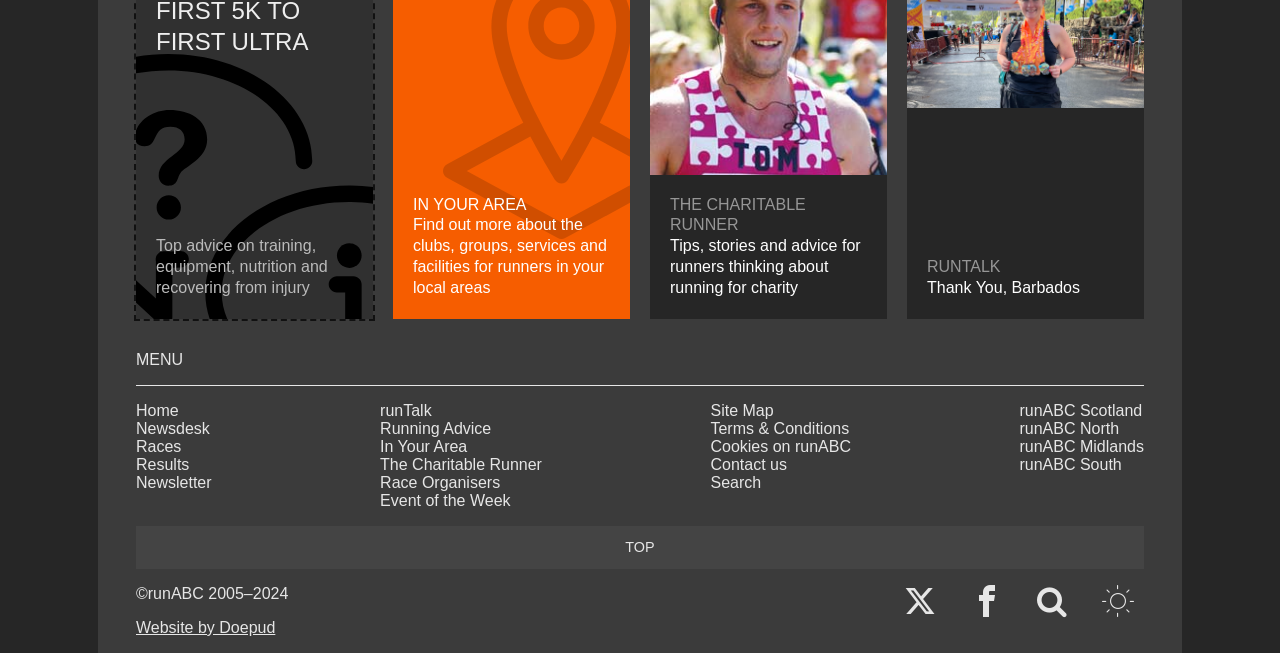Predict the bounding box coordinates of the UI element that matches this description: "Running Advice". The coordinates should be in the format [left, top, right, bottom] with each value between 0 and 1.

[0.297, 0.643, 0.384, 0.669]